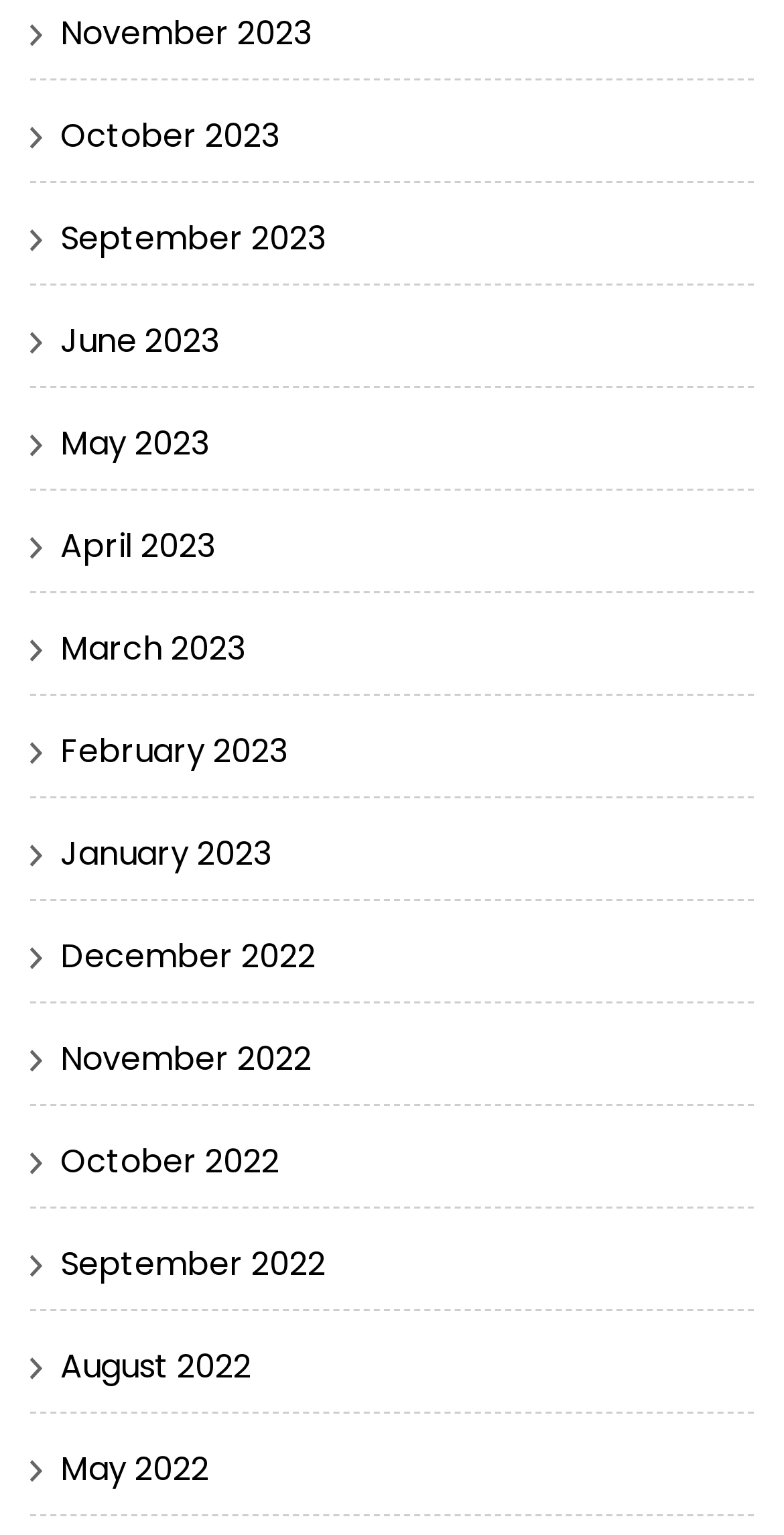Calculate the bounding box coordinates of the UI element given the description: "December 2022".

[0.077, 0.608, 0.403, 0.638]